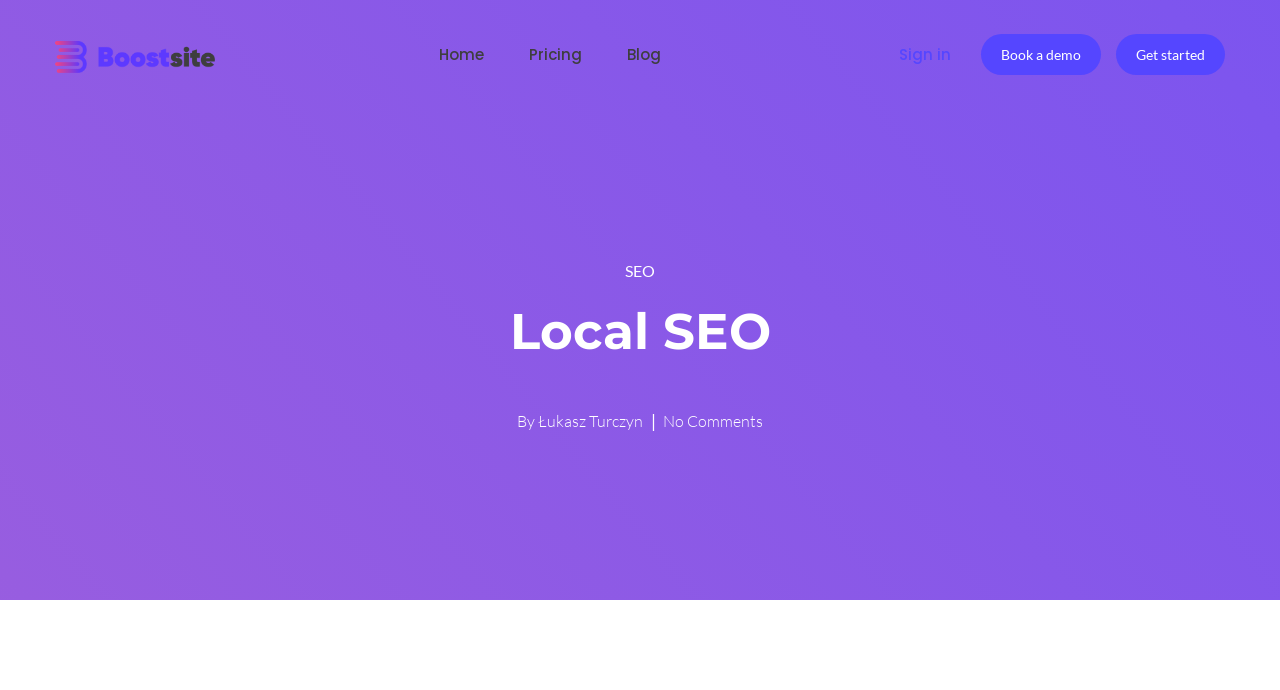What is the purpose of the 'Book a demo' button?
Refer to the image and provide a one-word or short phrase answer.

To schedule a demo